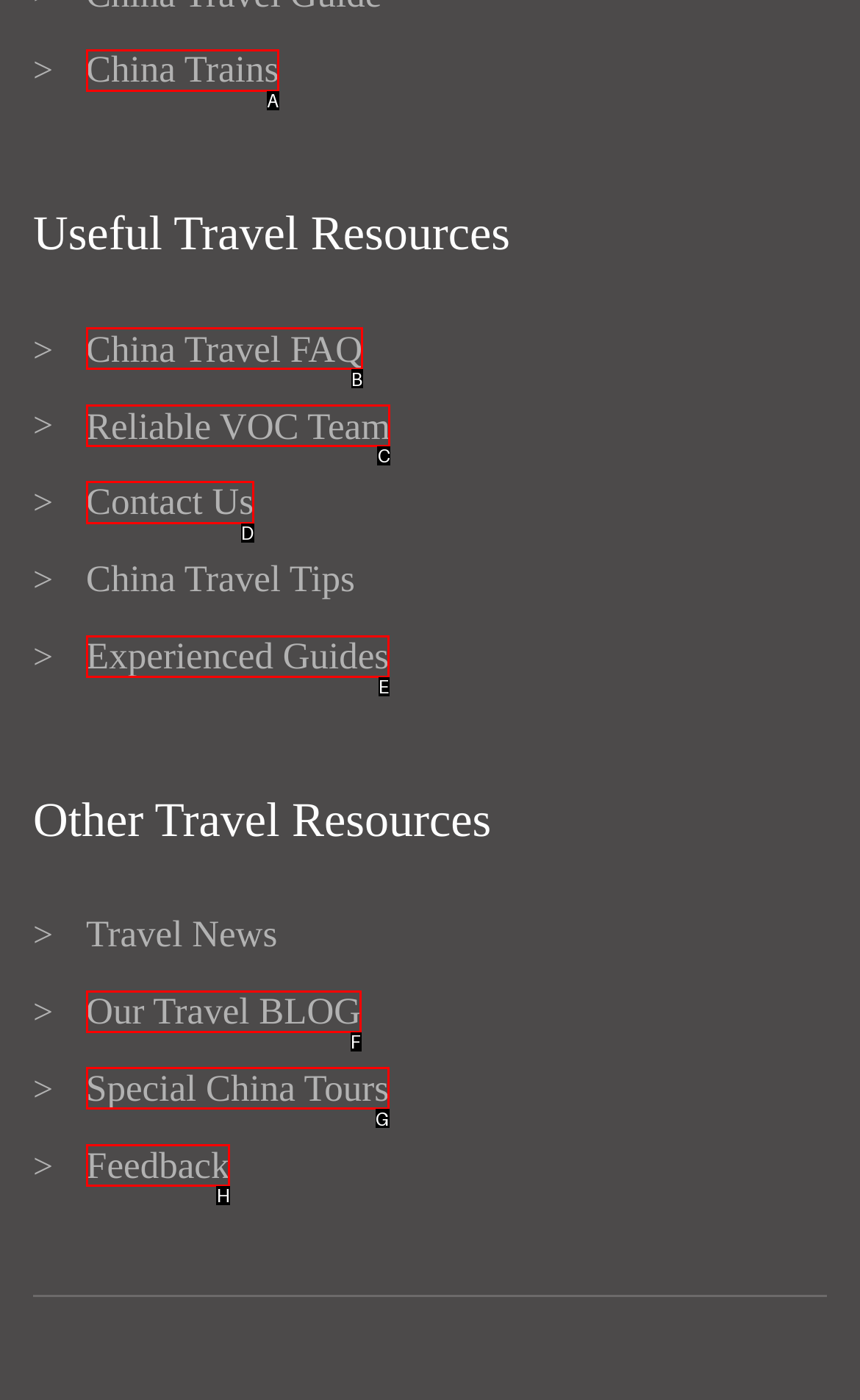Choose the HTML element that should be clicked to achieve this task: Contact Us
Respond with the letter of the correct choice.

D